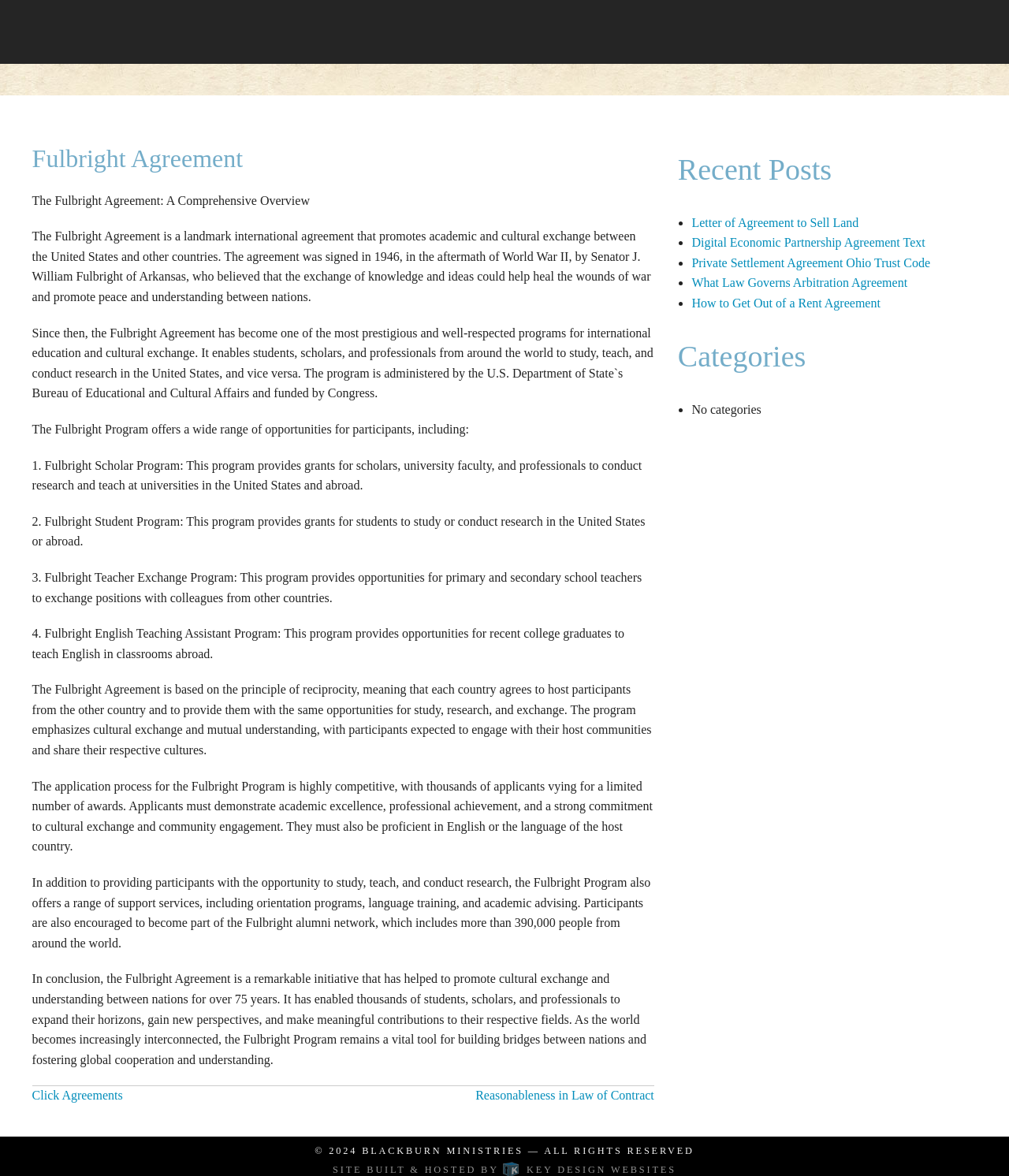How many recent posts are listed on the webpage?
Answer with a single word or phrase by referring to the visual content.

5